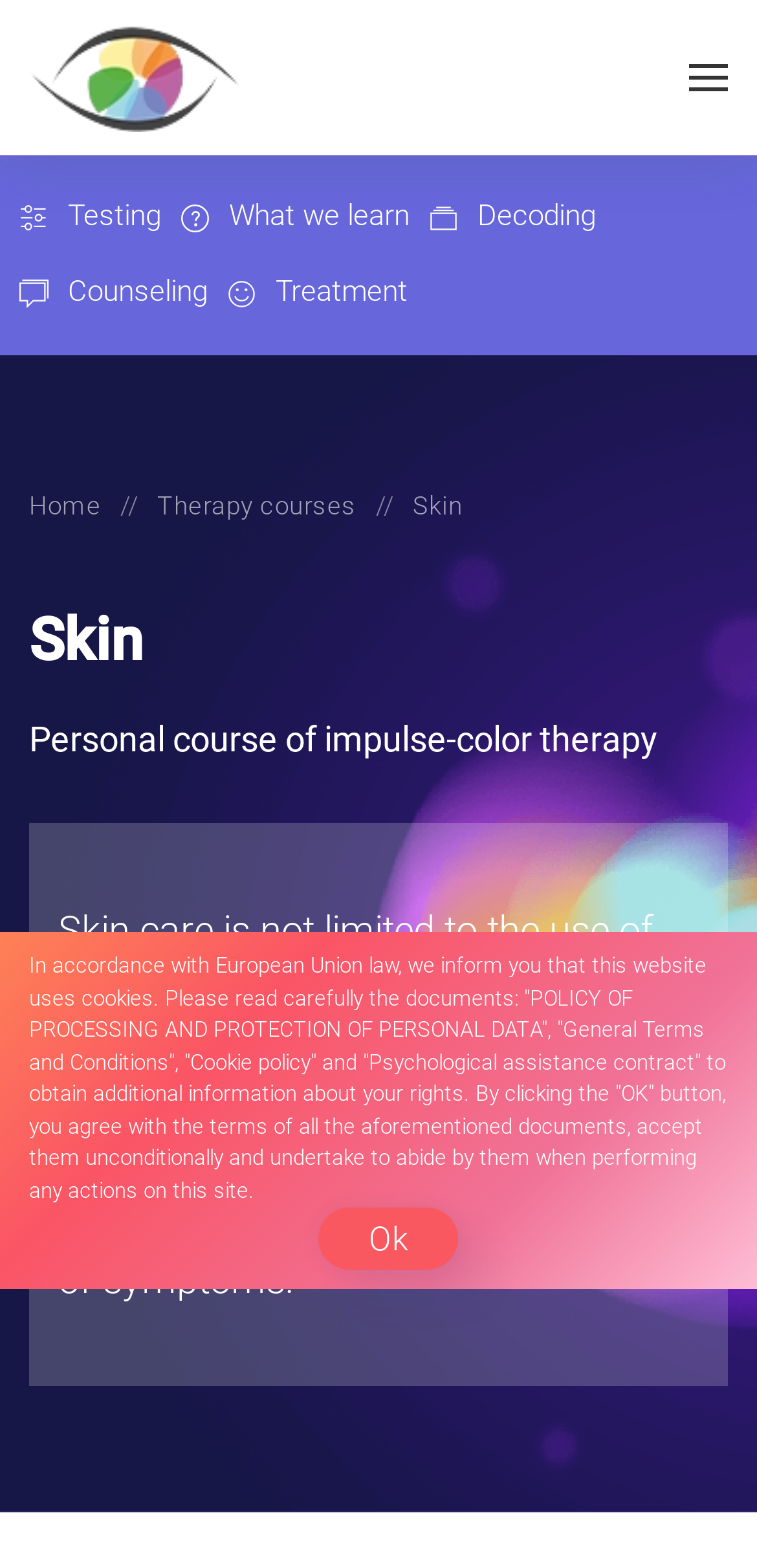Identify the coordinates of the bounding box for the element described below: "alt="Off The Beaten Grid"". Return the coordinates as four float numbers between 0 and 1: [left, top, right, bottom].

None